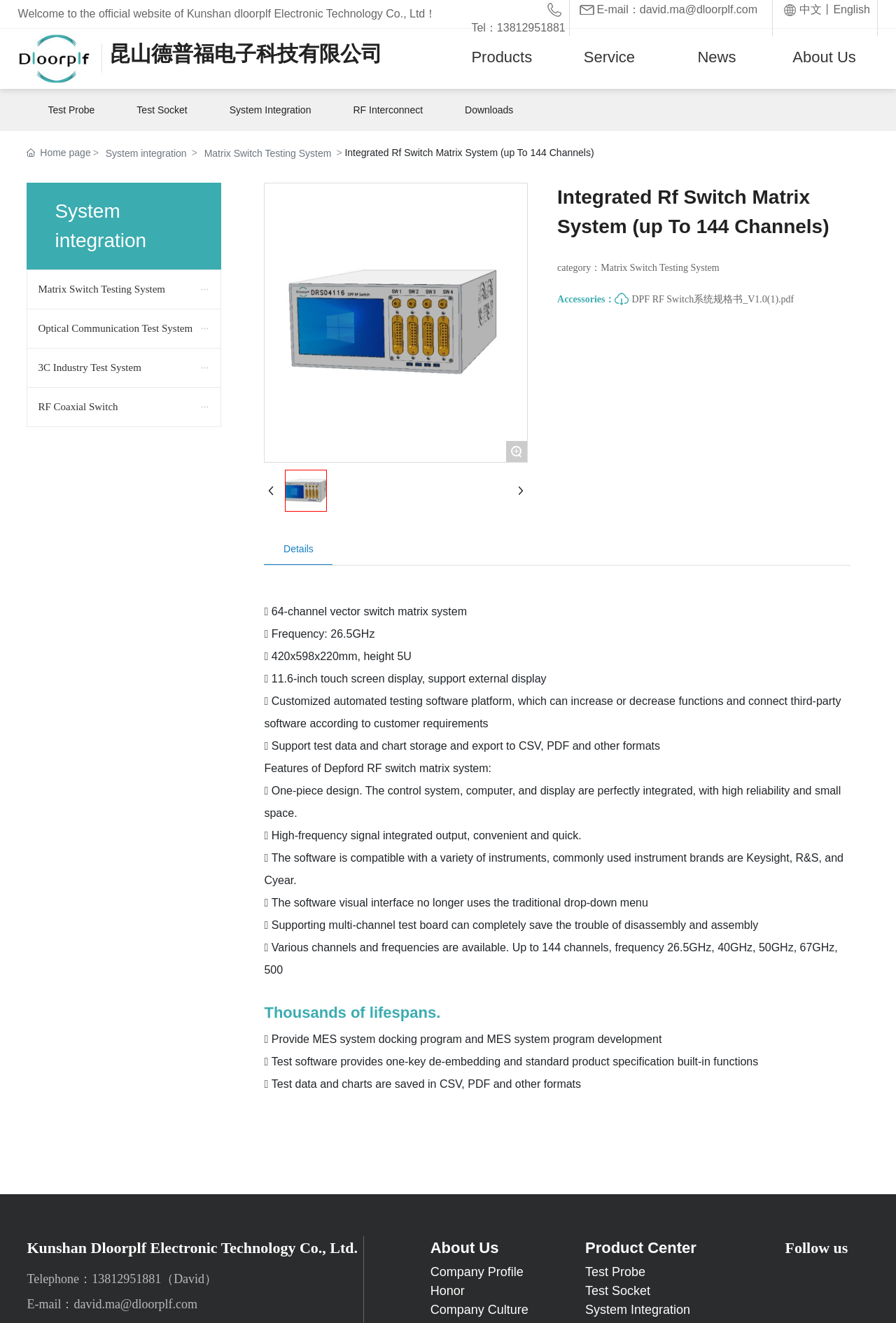What is the size of the RF switch matrix system?
Could you please answer the question thoroughly and with as much detail as possible?

The size of the RF switch matrix system can be found in the product description, where it says '420x598x220mm, height 5U'.